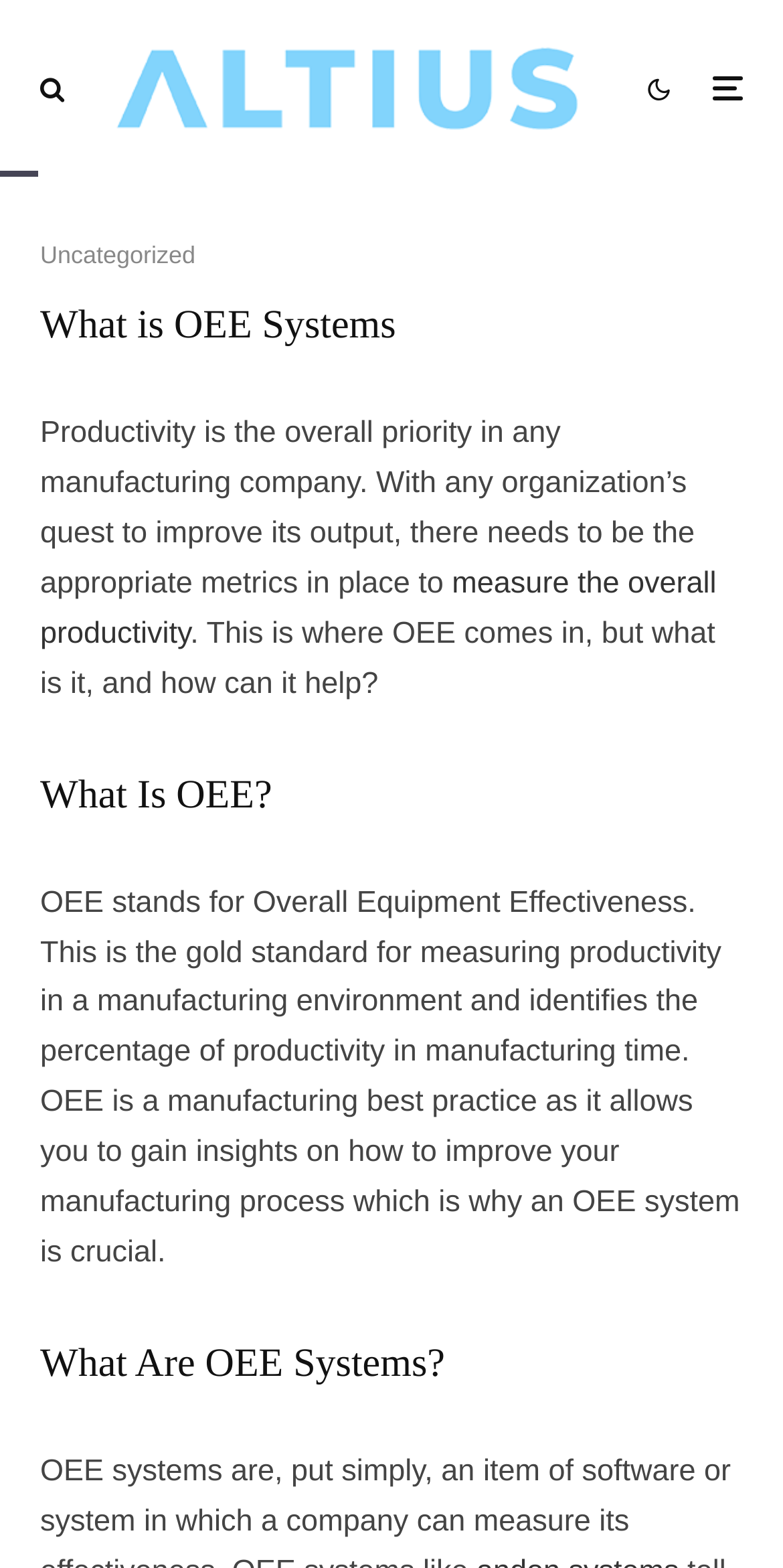What does OEE stand for?
Analyze the image and provide a thorough answer to the question.

I found the answer by reading the text under the heading 'What Is OEE?' which explains that OEE stands for Overall Equipment Effectiveness.